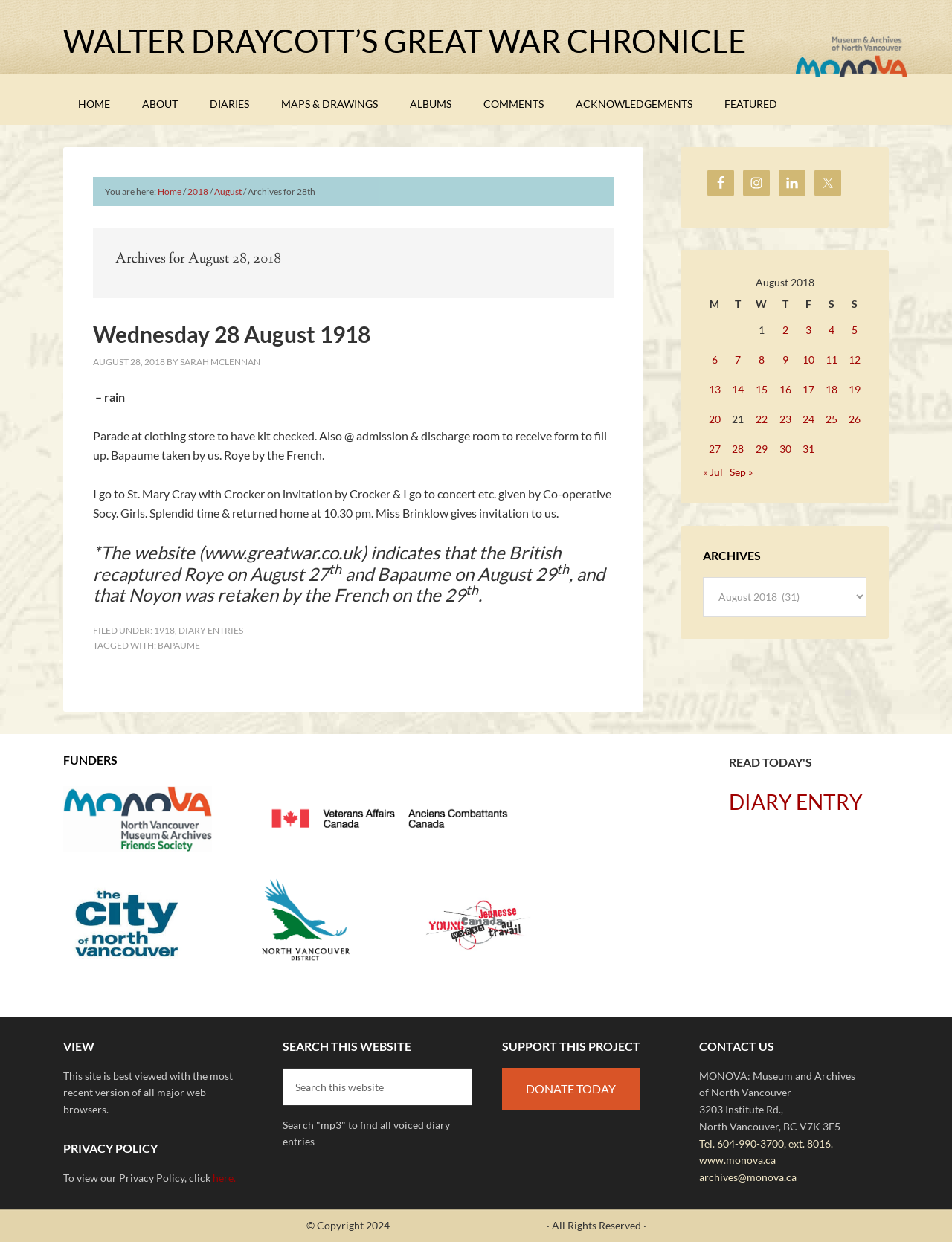What is the date of the diary entry?
Look at the image and respond to the question as thoroughly as possible.

The date of the diary entry can be found in the heading 'Archives for August 28, 2018' and also in the article 'Wednesday 28 August 1918'.